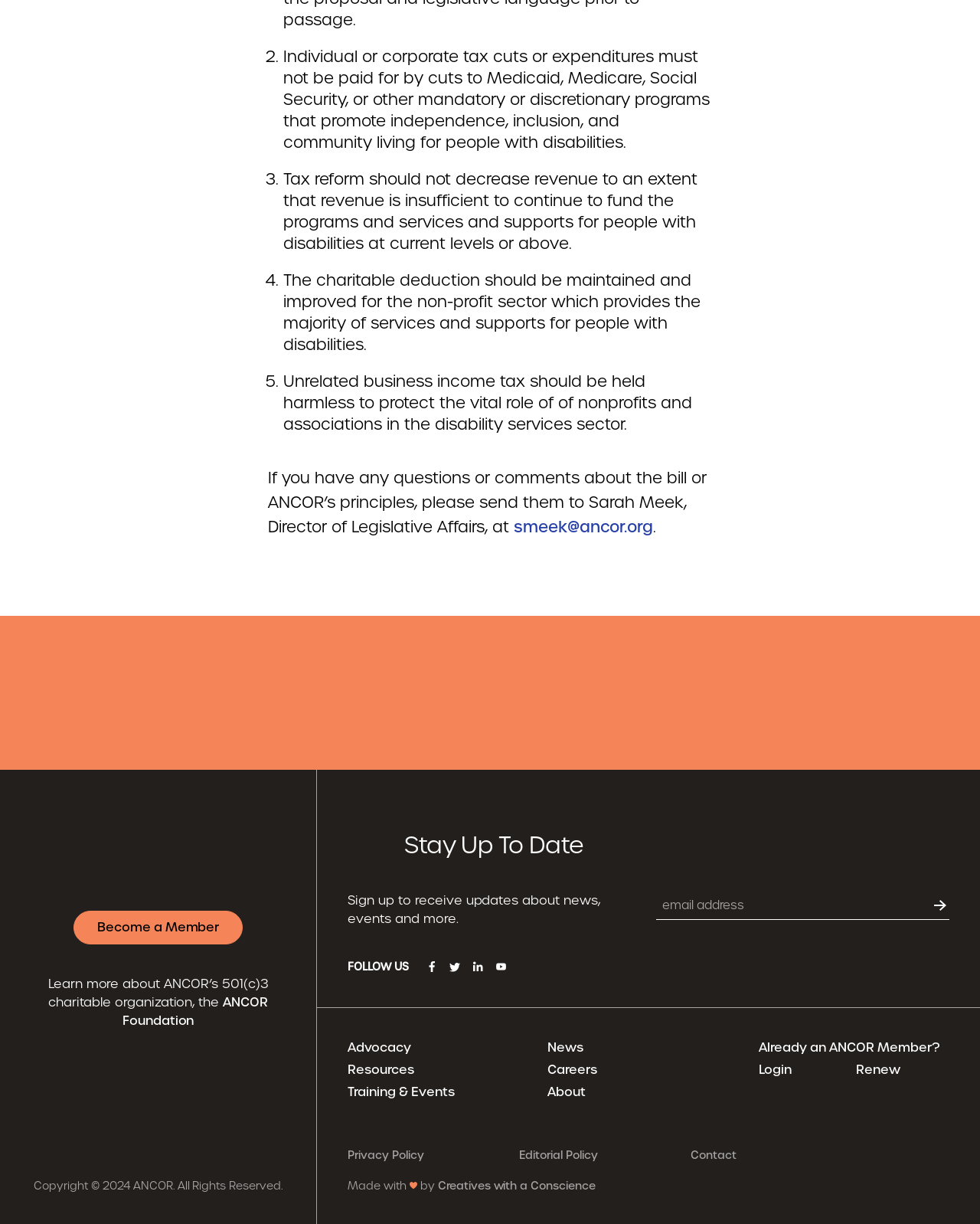Locate the bounding box coordinates of the area where you should click to accomplish the instruction: "Click the 'Get Updates' button".

[0.837, 0.596, 0.969, 0.624]